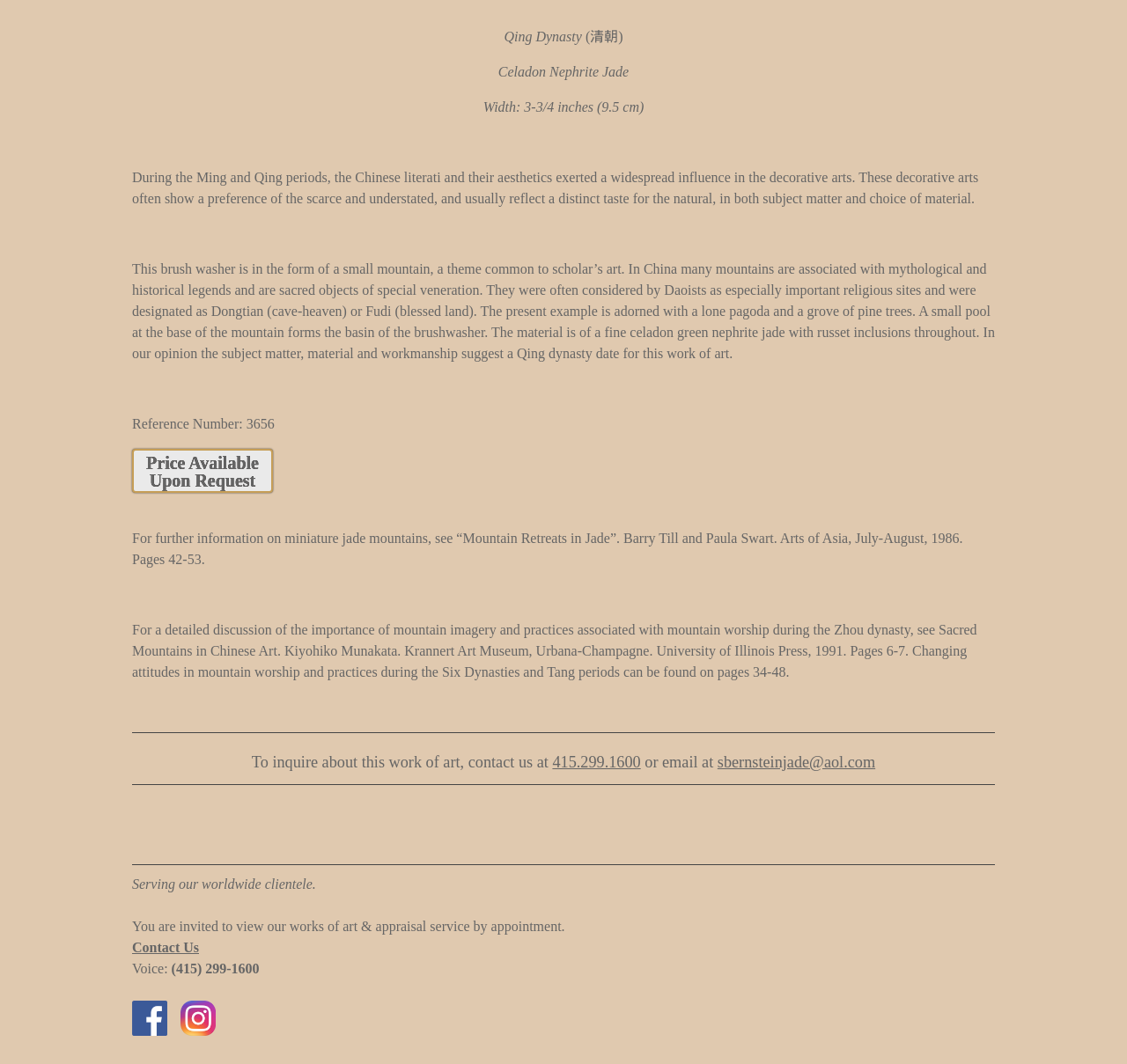What is the width of the brush washer?
Using the information from the image, answer the question thoroughly.

I found the answer by looking at the specifications of the brush washer, which lists the width as '3-3/4 inches (9.5 cm)'.